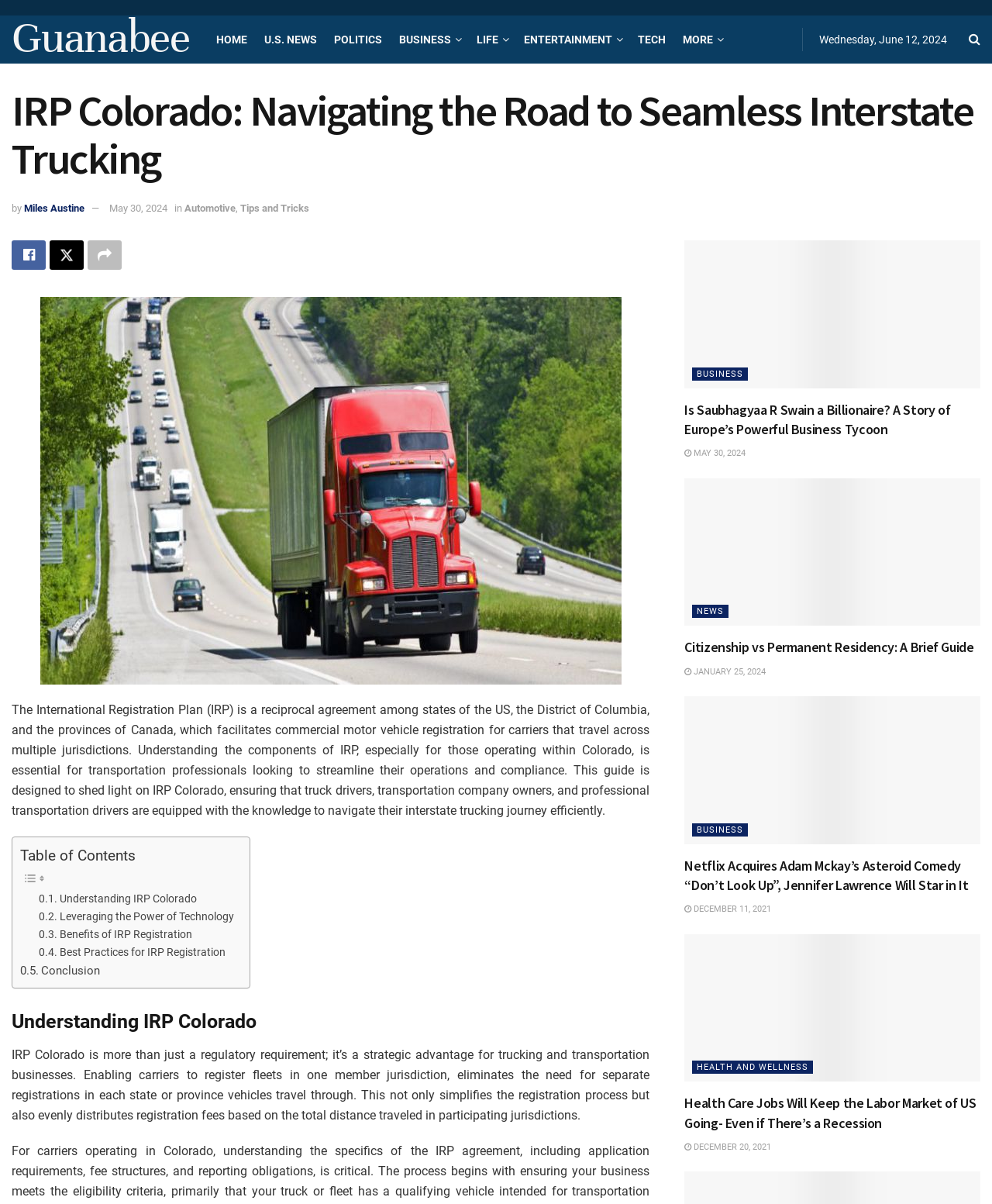Please indicate the bounding box coordinates for the clickable area to complete the following task: "Click on the HOME link". The coordinates should be specified as four float numbers between 0 and 1, i.e., [left, top, right, bottom].

[0.218, 0.013, 0.25, 0.053]